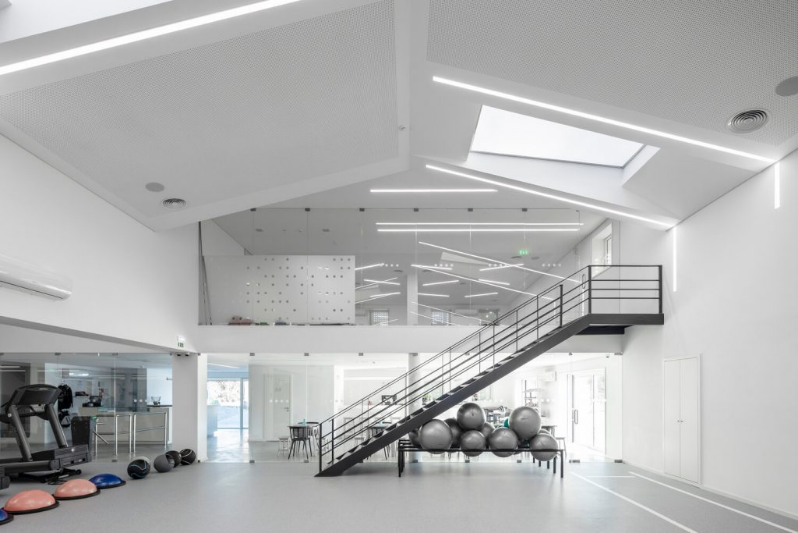Break down the image and describe each part extensively.

This image showcases the interior of Academia 20, a gym designed to break away from traditional gym stereotypes. The space features a spacious layout with sleek, modern architectural elements, including a high ceiling equipped with stylish lighting fixtures that create a bright and inviting atmosphere. 

In the foreground, a staircase leads to an upper level, enhancing the open feel of the gym. Below, exercise equipment is neatly arranged, complementing the overall minimalistic design. The use of natural light through the skylight adds to the energetic vibe. Additionally, large, round exercise balls are strategically placed, contributing to the dynamic environment focused on fitness and well-being. 

The layout emphasizes the training area, ensuring it serves as the main focal point of the gym’s interior organization while also incorporating essential support facilities that optimize the overall gym experience.